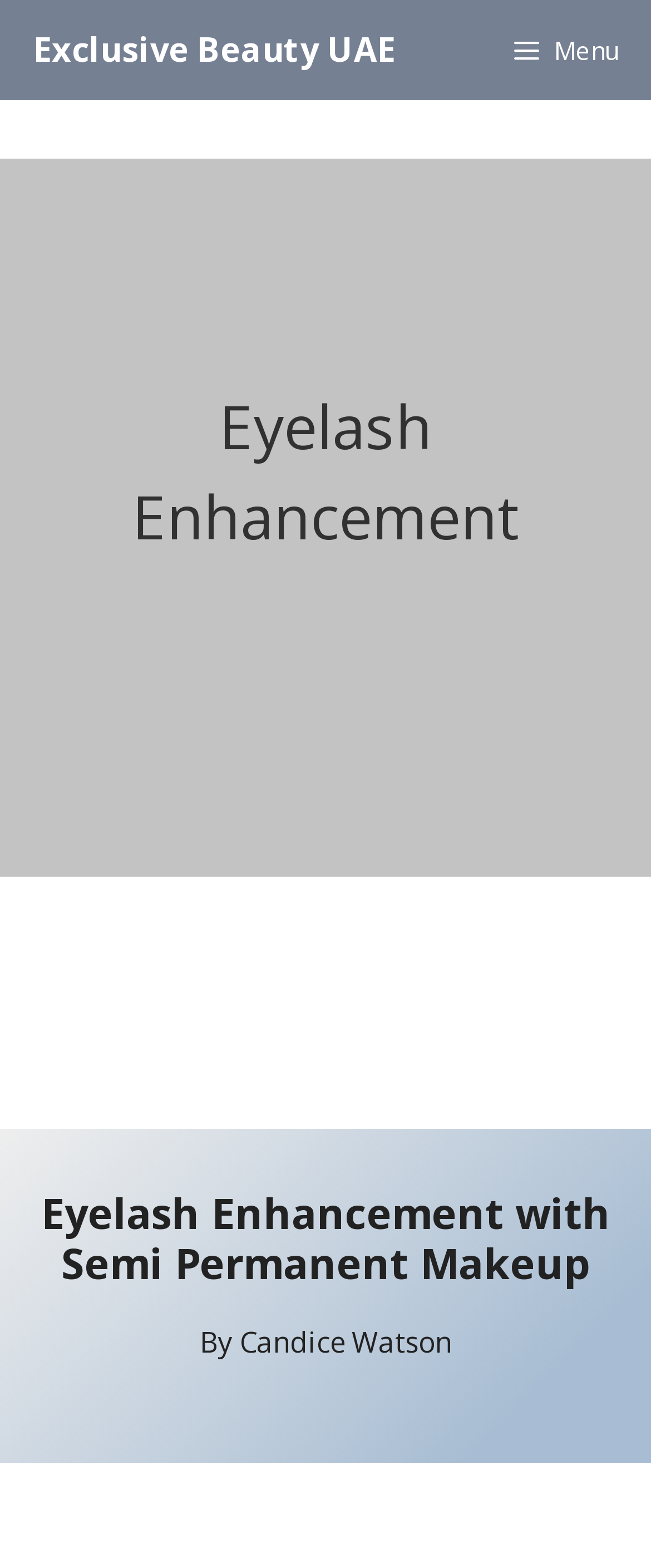Given the description "Menu", provide the bounding box coordinates of the corresponding UI element.

[0.733, 0.0, 1.0, 0.064]